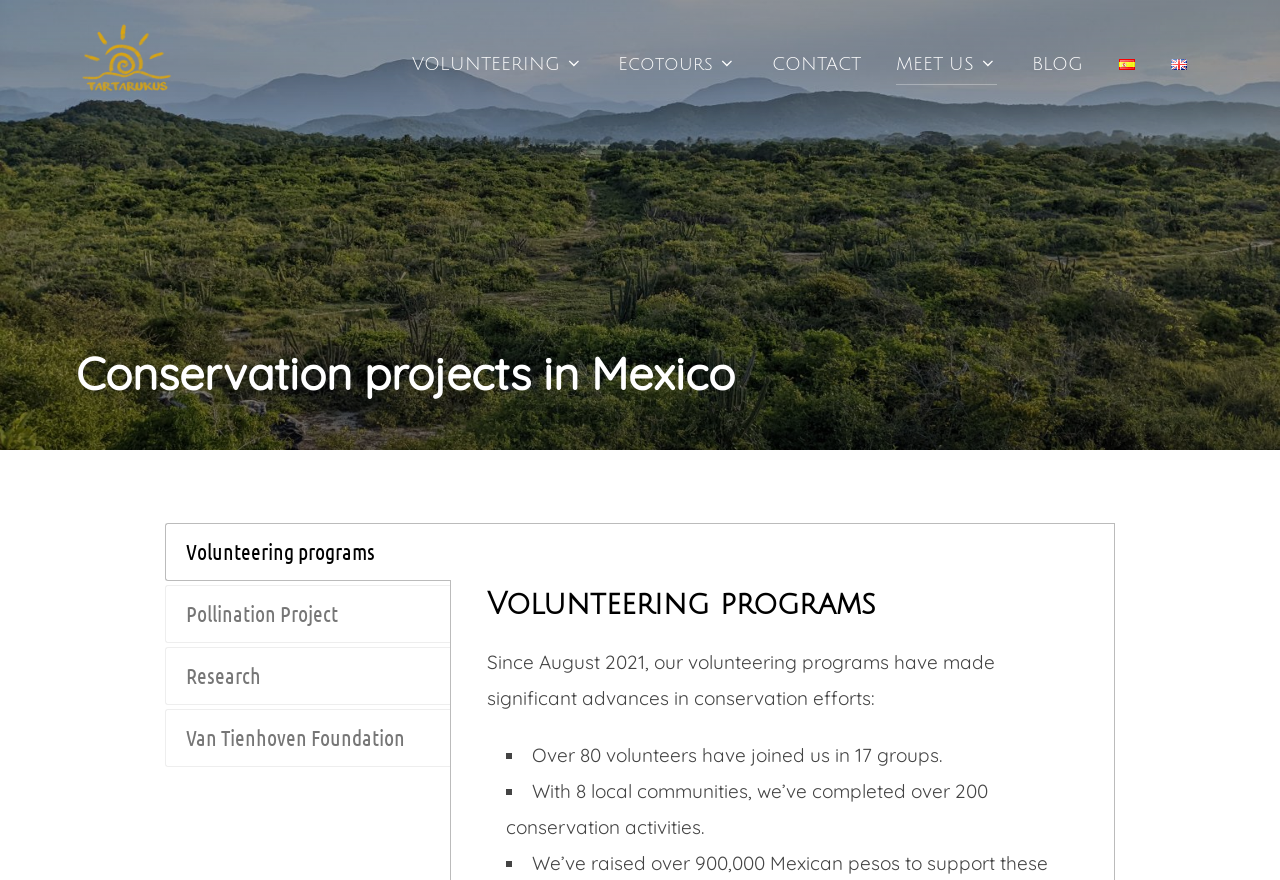How many tabs are in the tablist?
Look at the screenshot and respond with a single word or phrase.

5